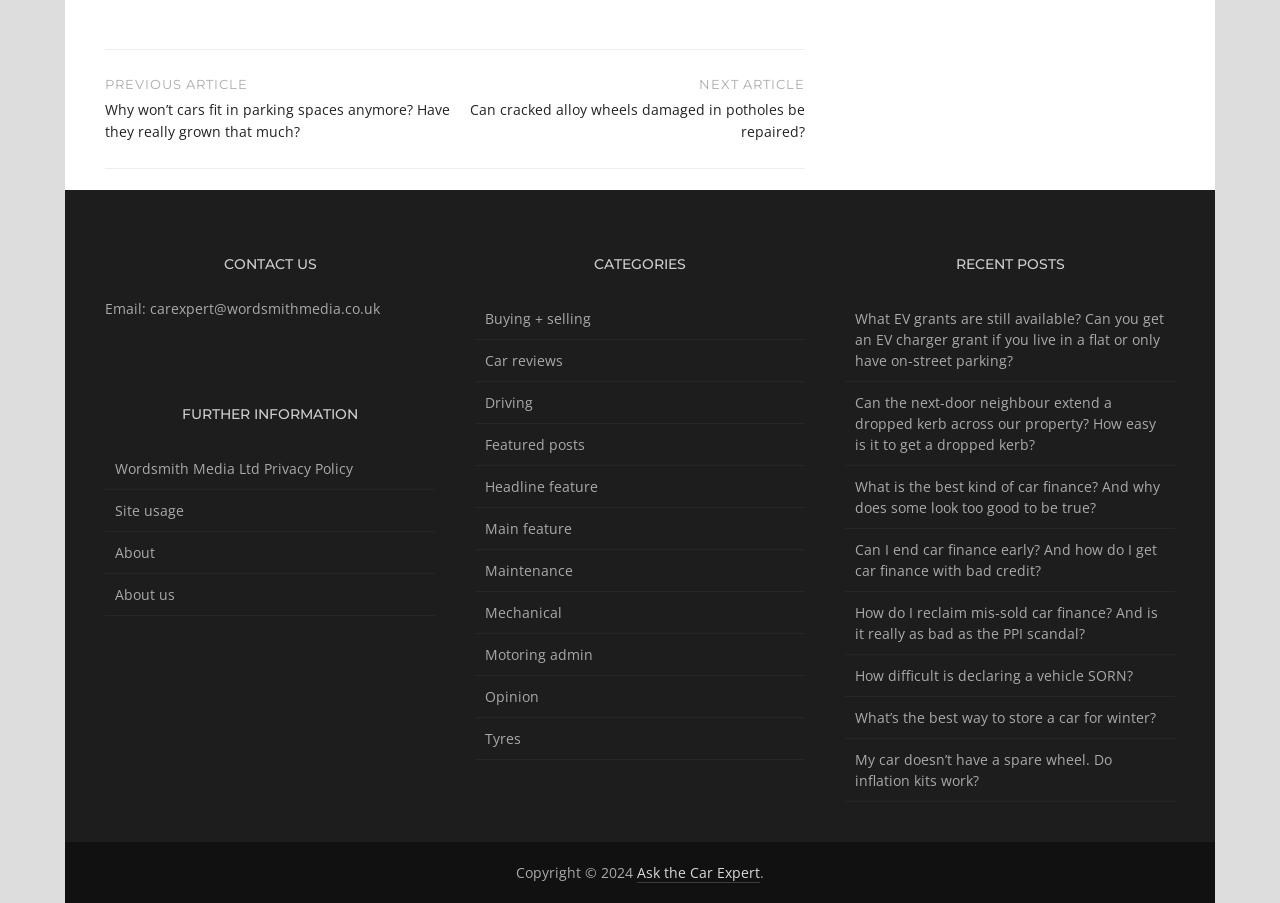What is the copyright year mentioned at the bottom of the webpage? Based on the image, give a response in one word or a short phrase.

2024